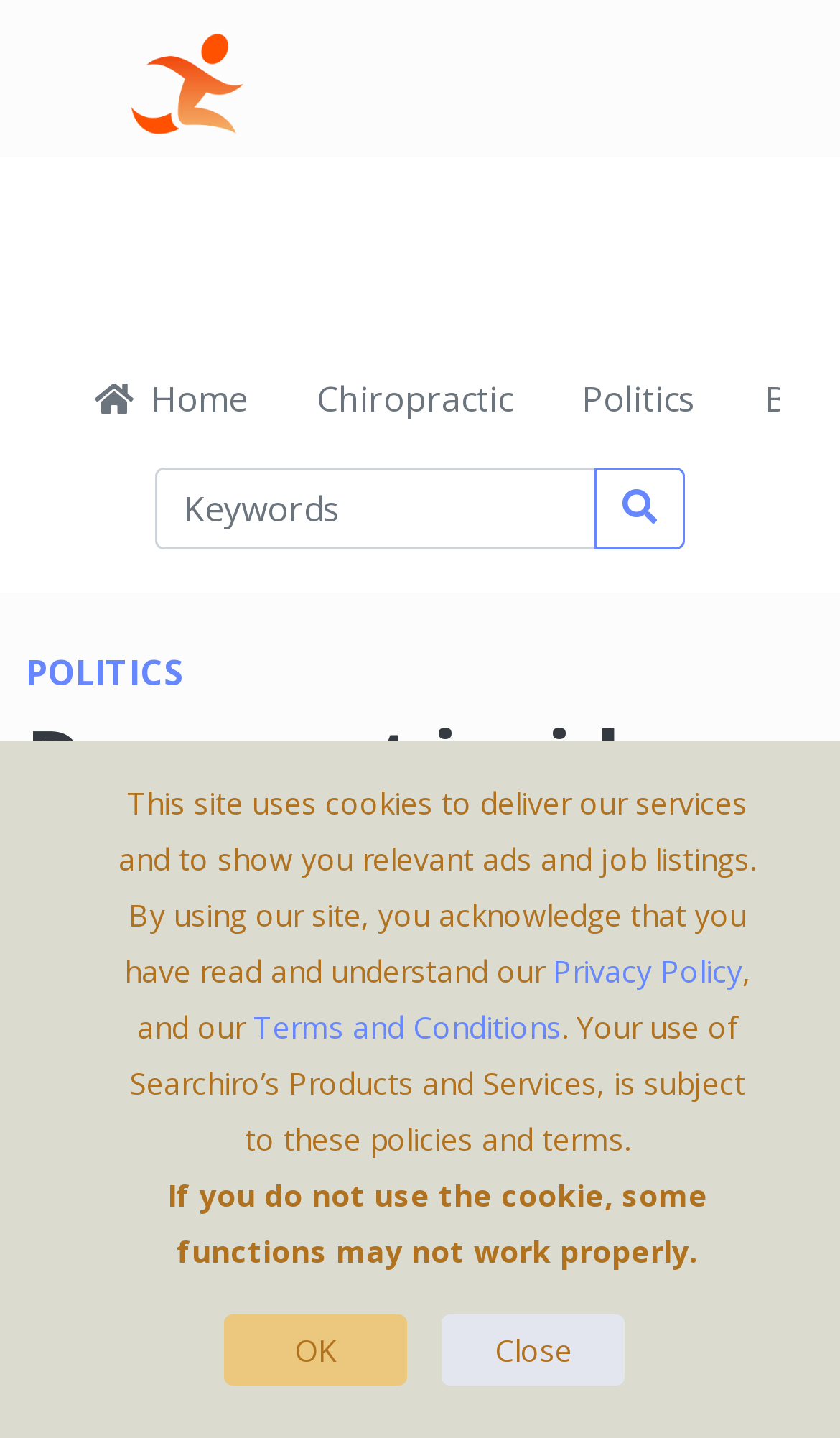Provide a comprehensive description of the webpage.

The webpage appears to be a news article or blog post with a focus on politics. At the top, there is a search bar with a magnifying glass icon on the right side, allowing users to search for keywords. Below the search bar, there is a secondary navigation menu with links to "Home", "Chiropractic", and "Politics".

The main content of the page is a news article with a heading that reads "POLITICS" in bold font. The article's title is "Democrat insiders say it is now 'PANIC TIME' and party should DUMP Joe Biden, 81, at its summer convention with Gavin Newsom 'waiting in the wings' after Justice Department said president had 'diminished faculties' and is an 'elderly man with a poor memory'."

To the top-right of the page, there is a logo or icon with the text "Searchiro" next to it, which is also a clickable link. Below the article title, there is a block of text that discusses the use of cookies on the website, with links to the "Privacy Policy" and "Terms and Conditions" pages.

At the bottom of the page, there are two buttons, "OK" and "Close", which are likely related to the cookie policy notification. Overall, the page has a simple layout with a focus on presenting the news article and providing easy access to related links and features.